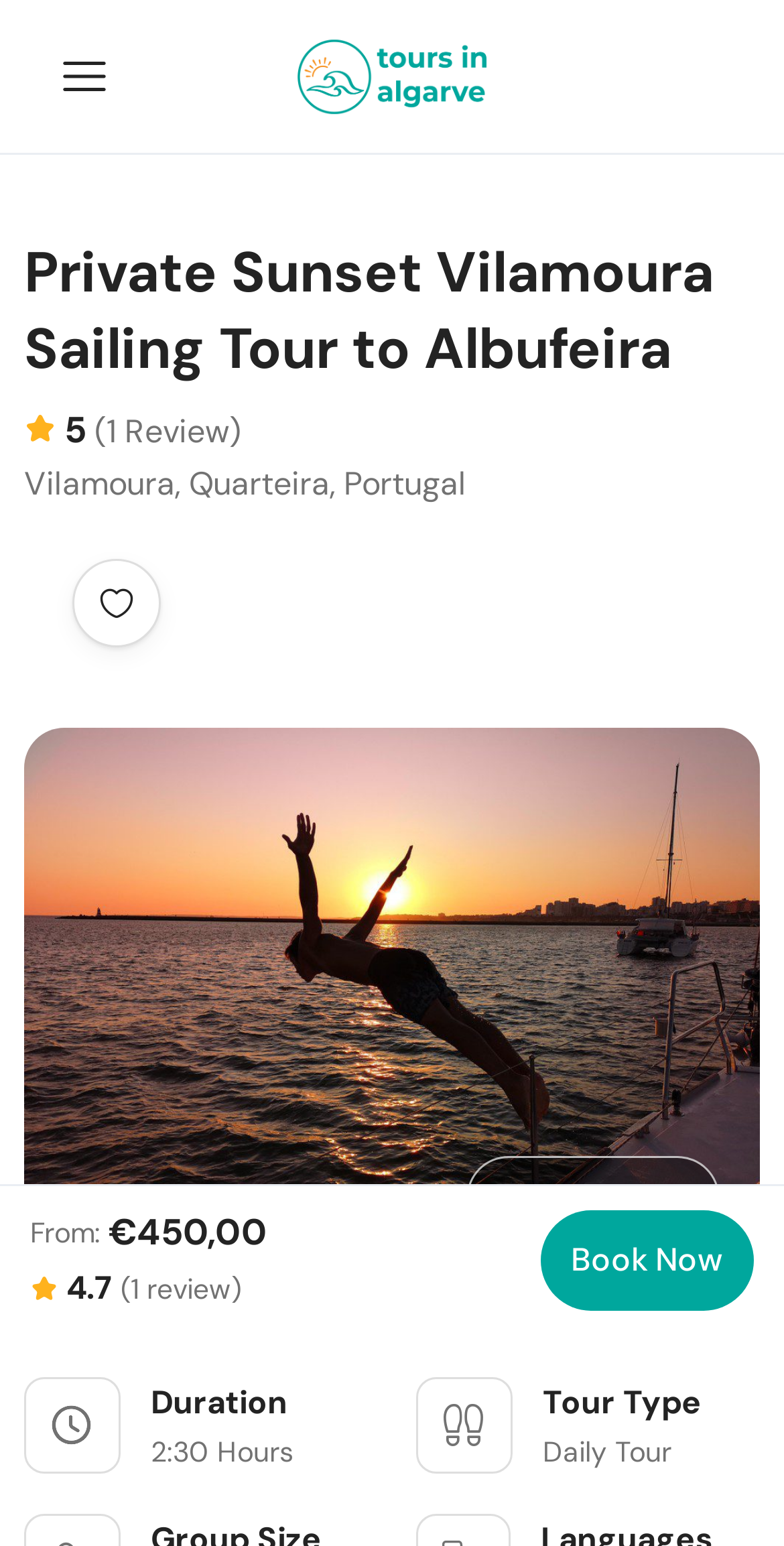What is the rating of this tour?
Carefully examine the image and provide a detailed answer to the question.

I found the rating by looking at the static text '4.7' which is located near the '1 review' text, indicating that this is the average rating of the tour based on one review.